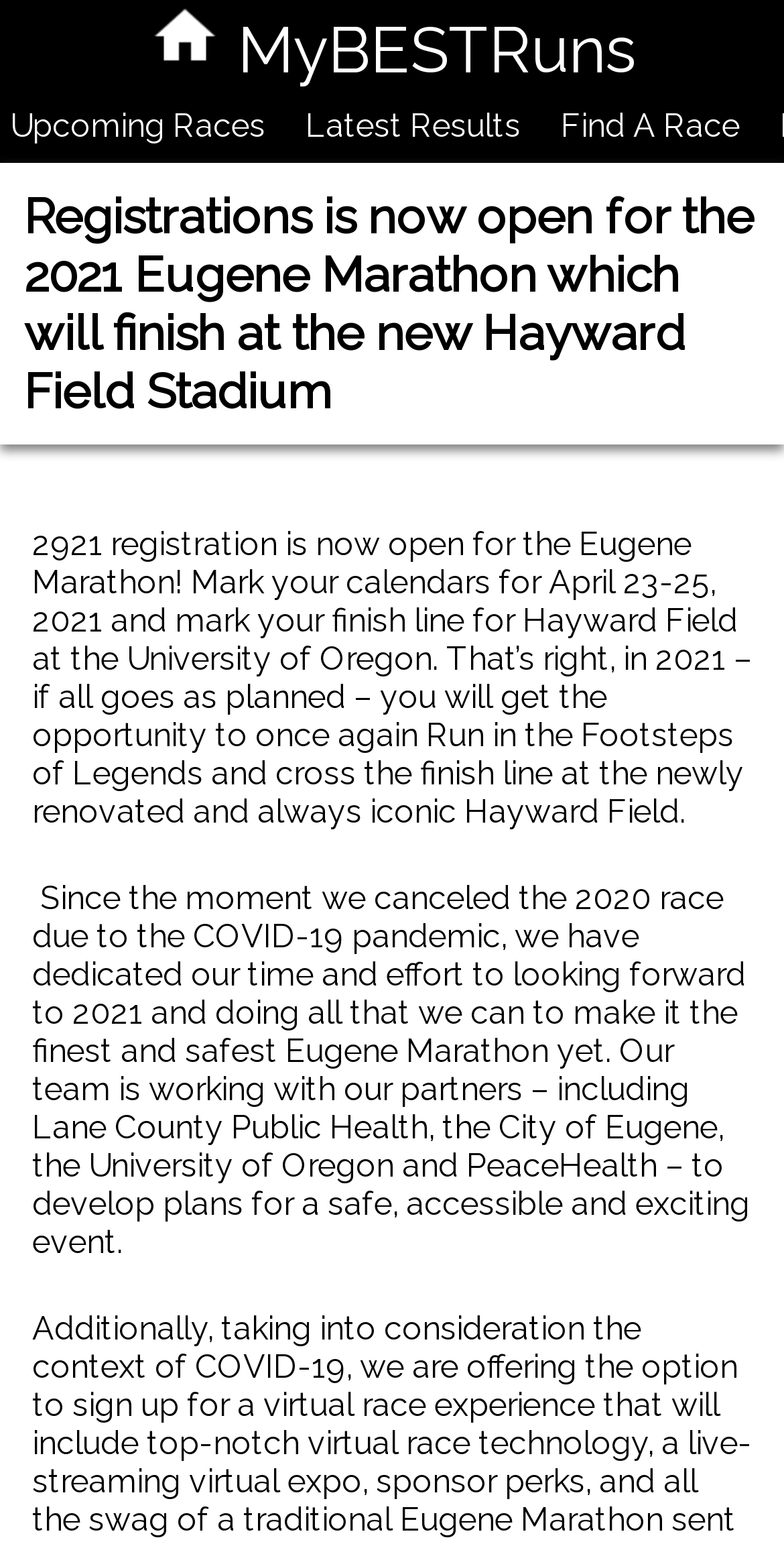Answer the question with a single word or phrase: 
What is the purpose of the 'Previous item in carousel' button?

To navigate to previous item